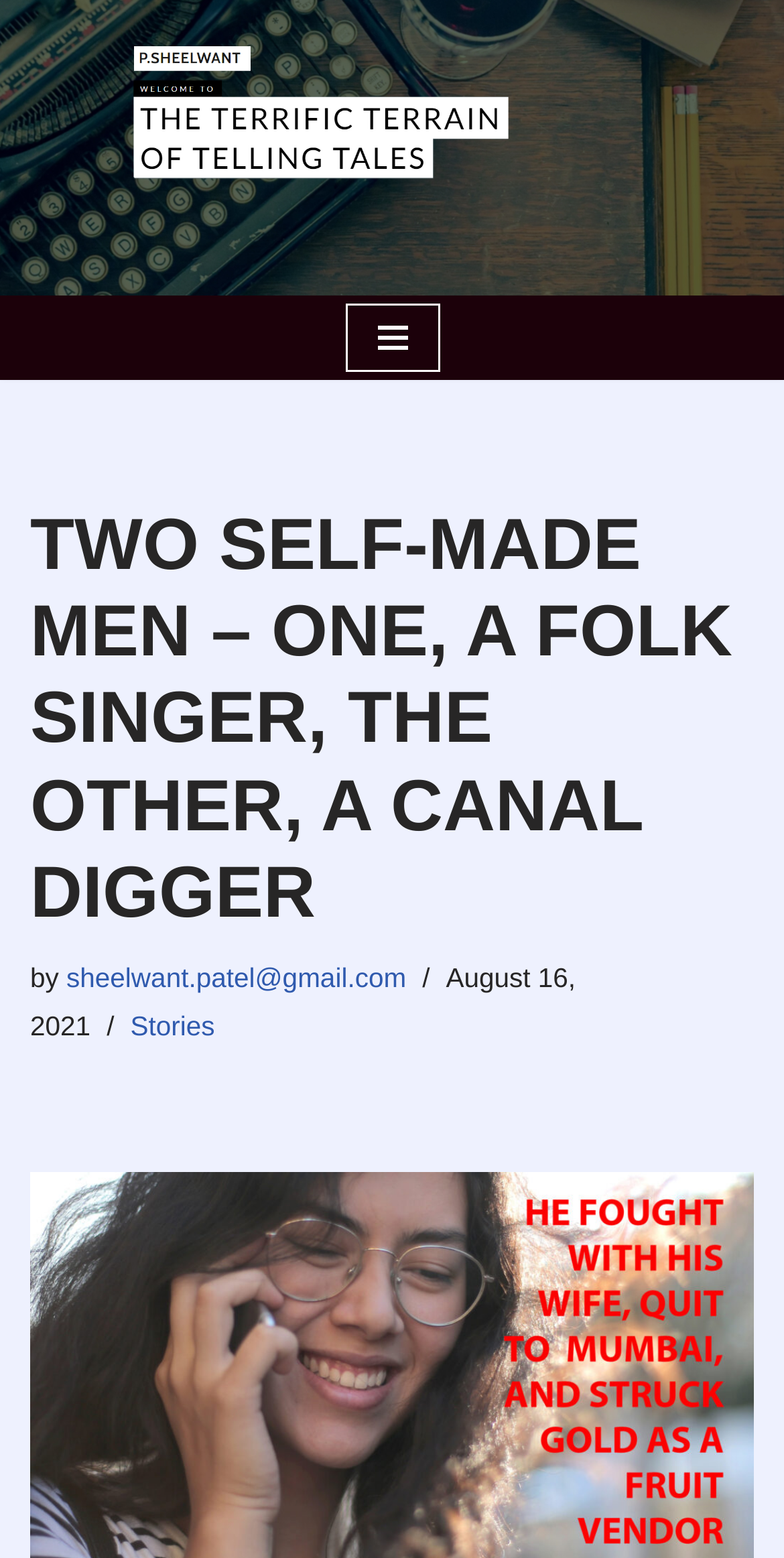Using the webpage screenshot, locate the HTML element that fits the following description and provide its bounding box: "sheelwant.patel@gmail.com".

[0.085, 0.618, 0.518, 0.637]